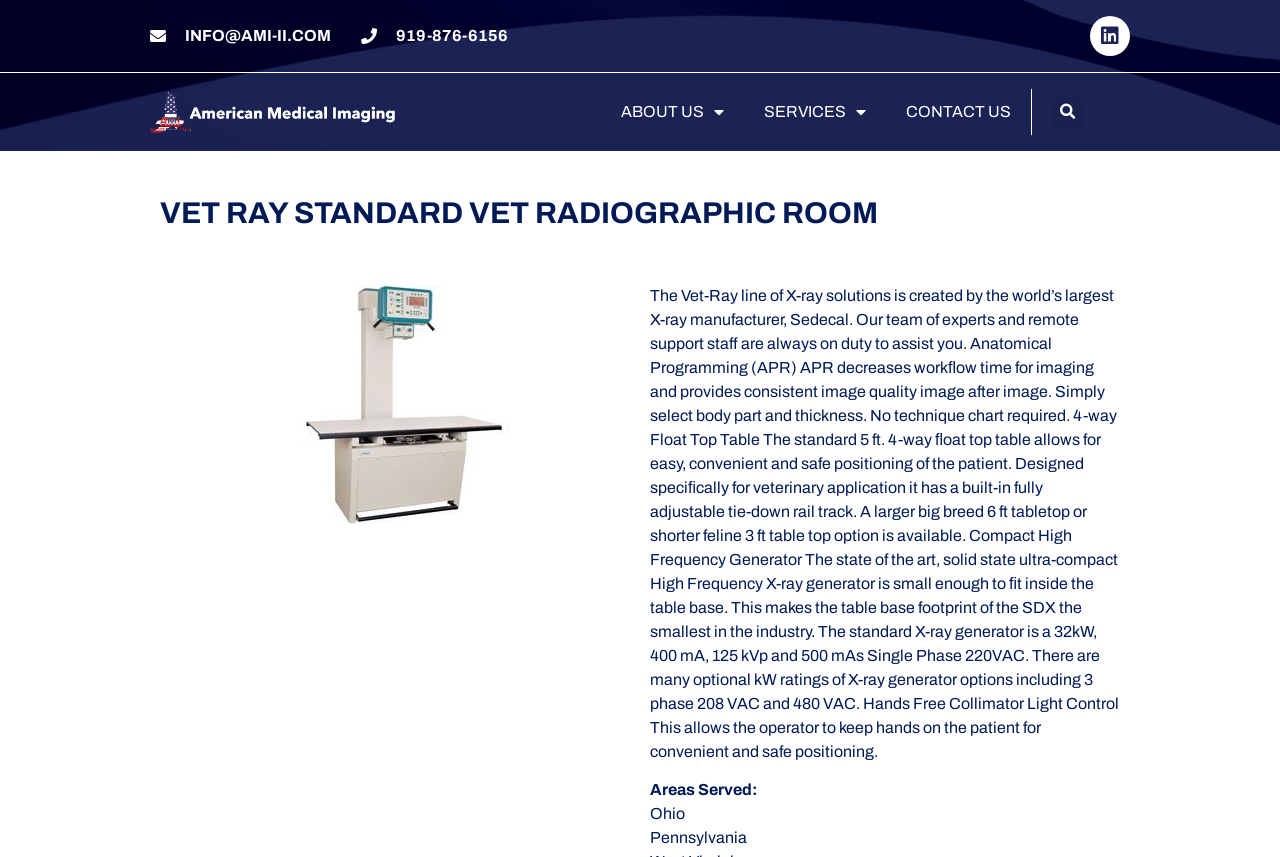Please analyze the image and give a detailed answer to the question:
What is the purpose of Anatomical Programming?

The answer can be found in the StaticText element with the text 'Anatomical Programming (APR) APR decreases workflow time for imaging and provides consistent image quality image after image.'